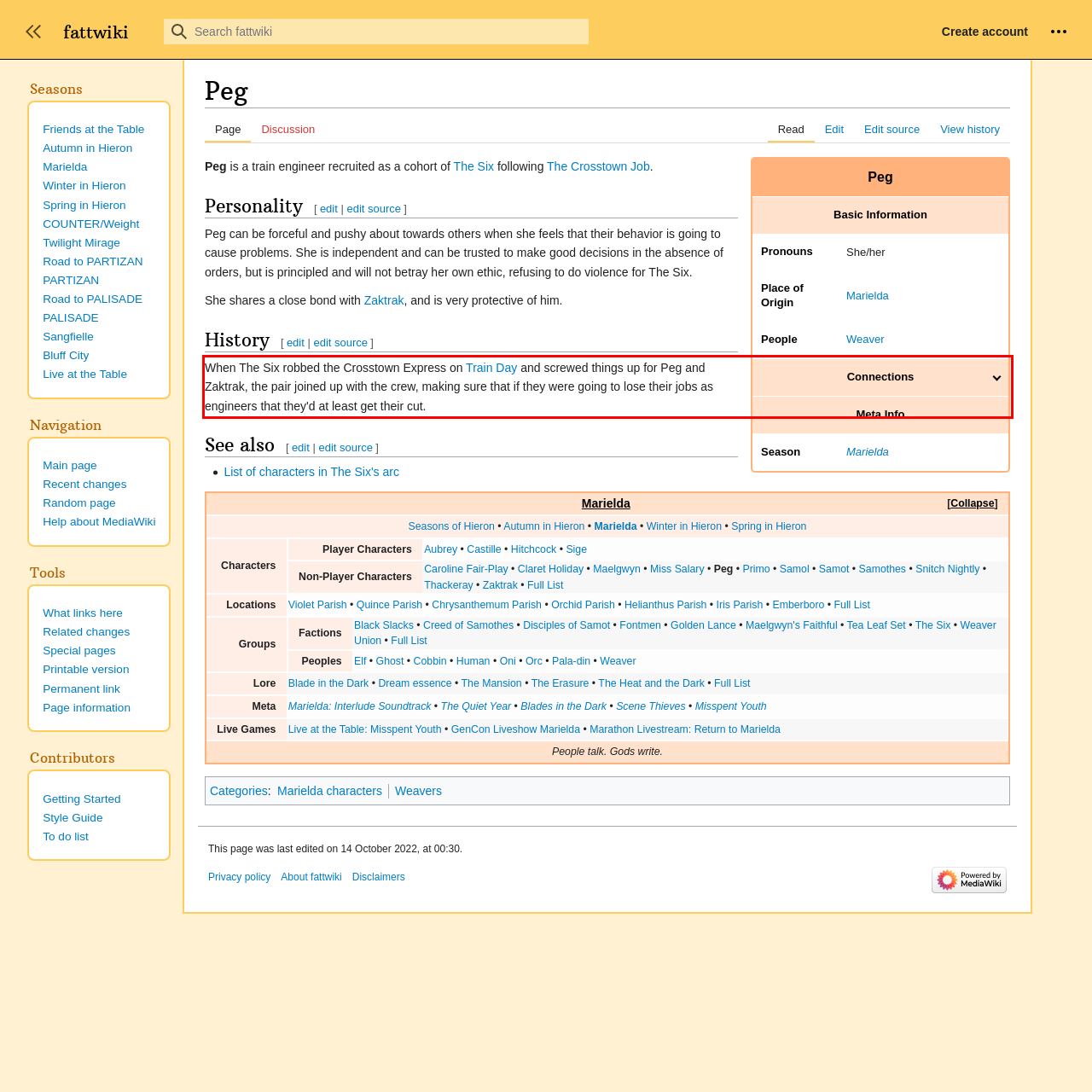Given a screenshot of a webpage, locate the red bounding box and extract the text it encloses.

When The Six robbed the Crosstown Express on Train Day and screwed things up for Peg and Zaktrak, the pair joined up with the crew, making sure that if they were going to lose their jobs as engineers that they'd at least get their cut.